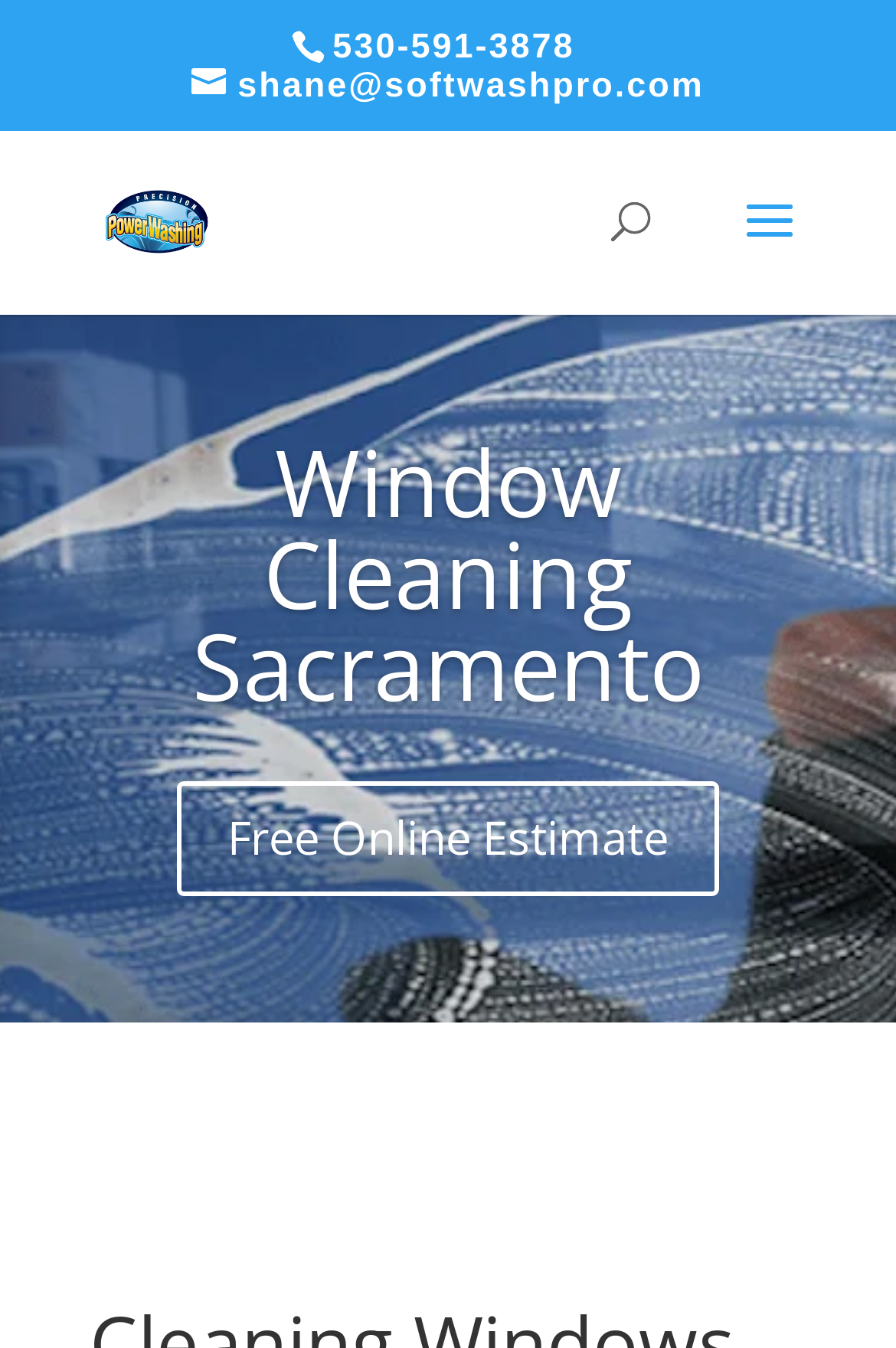Describe all significant elements and features of the webpage.

The webpage appears to be a service provider's website, specifically focused on window cleaning services in various locations such as Sacramento, Roseville, Davis, Folsom, and Yuba City. 

At the top of the page, there is a phone number, 530-591-3878, displayed prominently. Below it, there is an email address, shane@softwashpro.com, and a link to "Precision Power Washing" accompanied by an image. 

On the right side of the page, there is a search bar with a label "Search for:" where users can input their queries. 

The main content of the page is organized in a table layout, with a heading "Window Cleaning Sacramento" at the top. Below the heading, there are two links: "Window Cleaning Sacramento" and "Free Online Estimate 5". The "Window Cleaning Sacramento" link is likely a service description or a page dedicated to the service. The "Free Online Estimate 5" link suggests that users can request a free estimate for the service online.